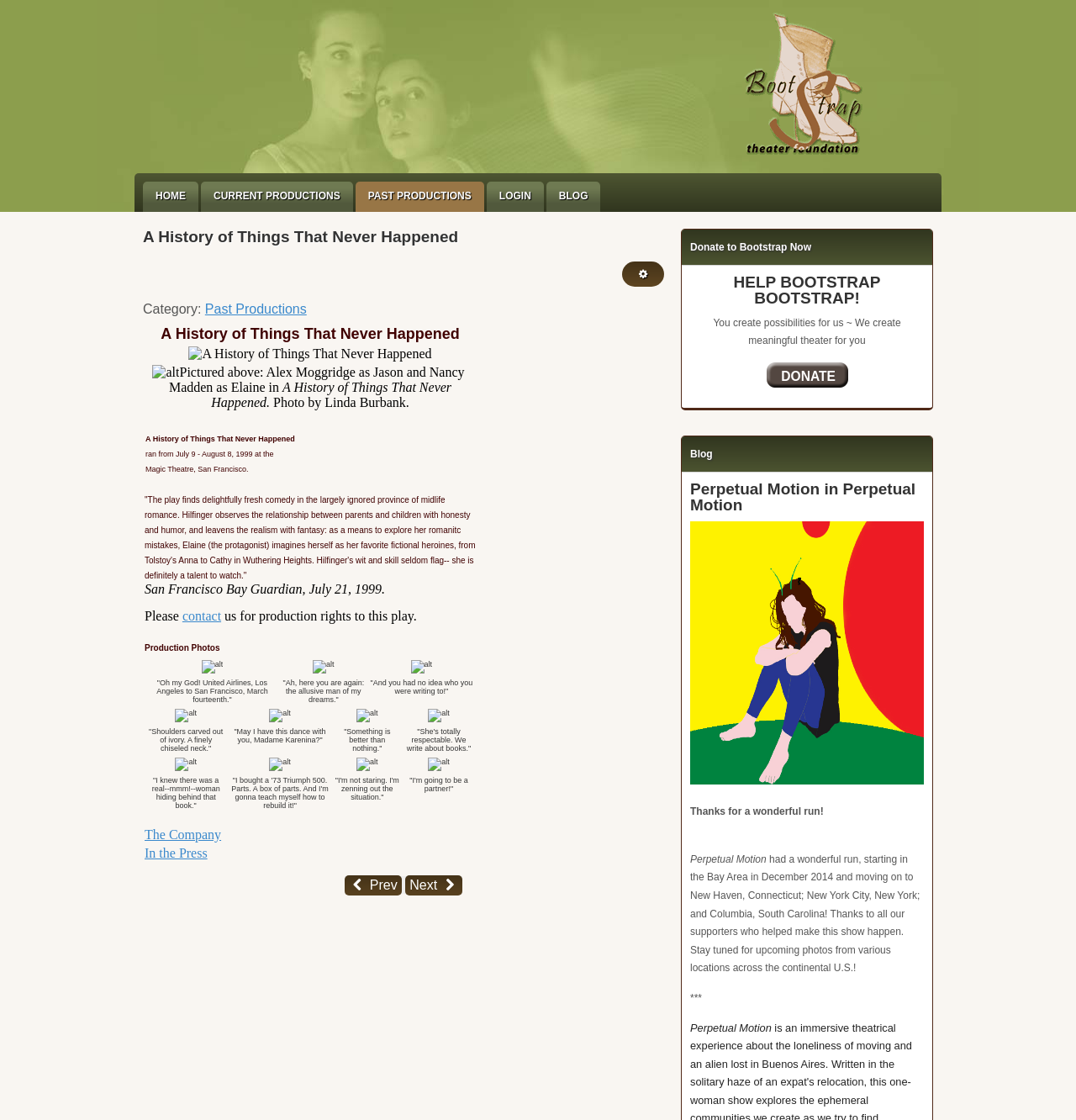Generate a comprehensive description of the webpage content.

The webpage is about the Bootstrap Theater Foundation, specifically showcasing a play called "A History of Things That Never Happened". At the top, there are six navigation links: "HOME", "CURRENT PRODUCTIONS", "PAST PRODUCTIONS", "LOGIN", "BLOG", and a user tools button. Below these links, there is a heading with the title of the play.

The main content of the page is divided into several sections. The first section displays a description list with a category label "Past Productions" and a link to the play's details. Below this, there is a table with multiple rows, each containing information about the play. The first row has a heading with the play's title, and the second row has an image related to the play.

The subsequent rows contain a mix of text and images. One row has a quote from a review in the San Francisco Bay Guardian, along with a link to contact the foundation for production rights. Another row has a heading "Production Photos" followed by a series of images. The images are arranged in a table with multiple rows, each row containing four images.

The final section of the page has a heading "The Company" with a link to more information. Overall, the page provides details about the play "A History of Things That Never Happened" and its production, as well as links to related information and resources.